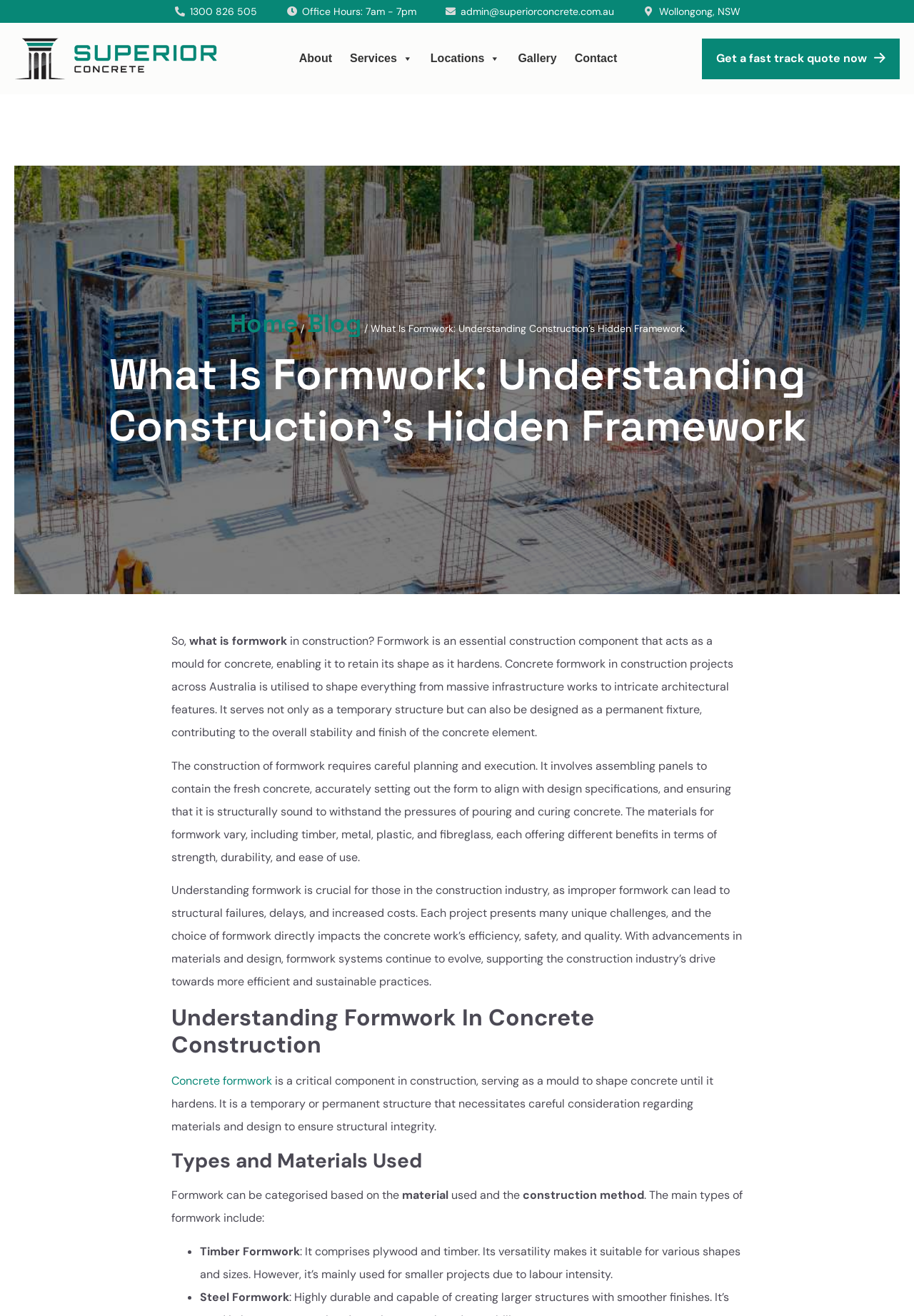Please identify the bounding box coordinates for the region that you need to click to follow this instruction: "Explore 'Locations'".

[0.463, 0.034, 0.555, 0.056]